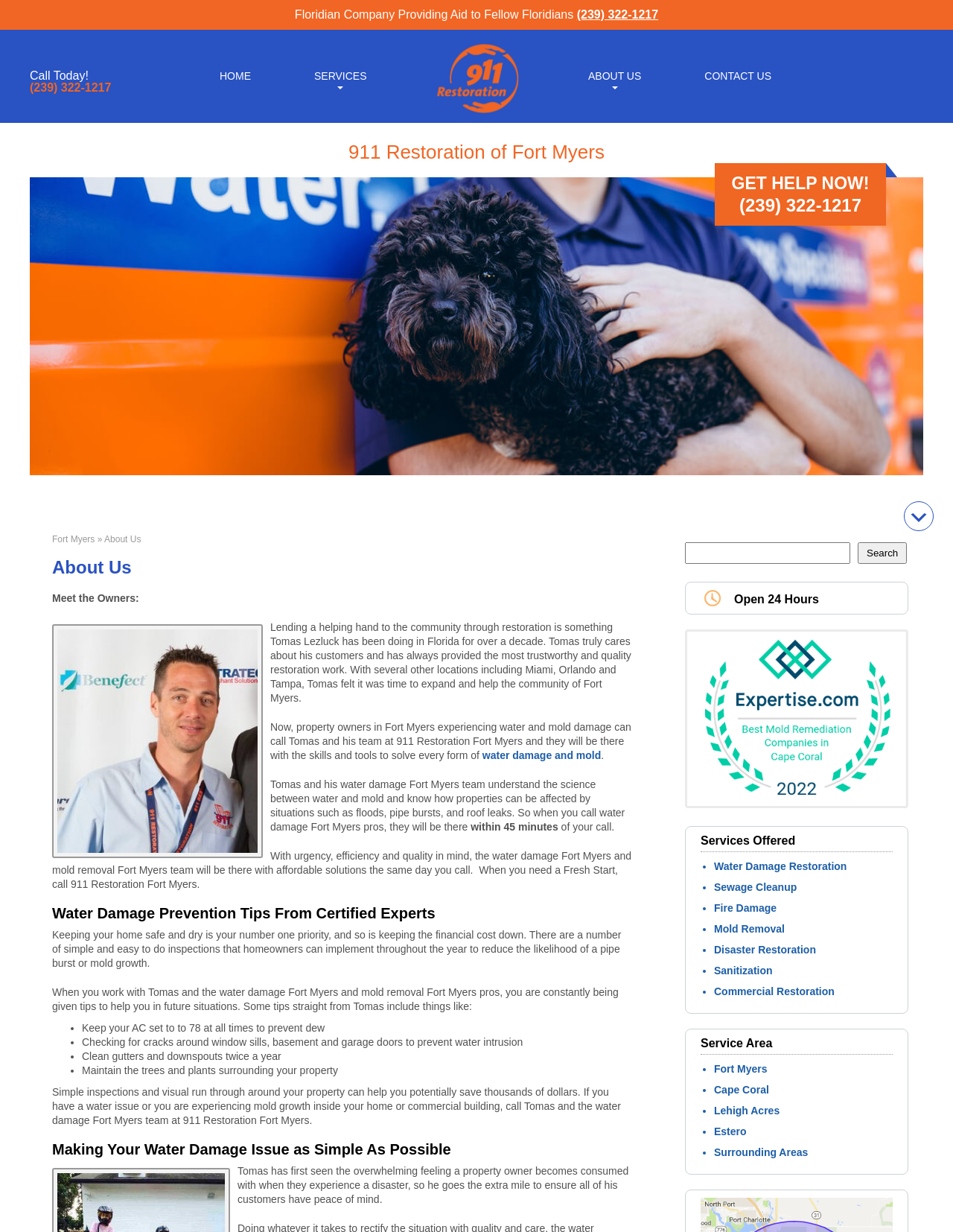Craft a detailed narrative of the webpage's structure and content.

This webpage is about 911 Restoration of Fort Myers, a company that provides water damage restoration, mold removal, and disaster restoration services in Southern Florida. 

At the top of the page, there is a heading that reads "911 Restoration of Fort Myers" and a phone number "(239) 322-1217" is displayed prominently. Below this, there is a brief introduction to the company, stating that it is a Floridian company providing aid to fellow Floridians. 

On the top-right corner, there are navigation links to different sections of the website, including "HOME", "SERVICES", "ABOUT US", and "CONTACT US". 

Below the introduction, there is a section about the company's mission, with a heading "About Us" and a brief description of the company's owner, Tomas Lelczuk, who has been providing restoration services in Florida for over a decade. There is also an image of Tomas Lelczuk on this section.

The next section is about water damage prevention tips, with a heading "Water Damage Prevention Tips From Certified Experts". This section provides several tips on how to prevent water damage, including keeping the AC set to 78, checking for cracks around window sills, and cleaning gutters and downspouts twice a year.

Following this, there is a section about making the water damage issue as simple as possible, with a heading "Making Your Water Damage Issue as Simple As Possible". This section explains how Tomas and his team go the extra mile to ensure customers have peace of mind.

On the right side of the page, there is a search bar and a section about the company's services, including fire damage restoration, water damage restoration, sewage cleanup, mold removal, disaster restoration, sanitization, and commercial restoration. 

At the bottom of the page, there is a section about the company's service area, which includes Fort Myers, Cape Coral, Lehigh Acres, Estero, and surrounding areas.